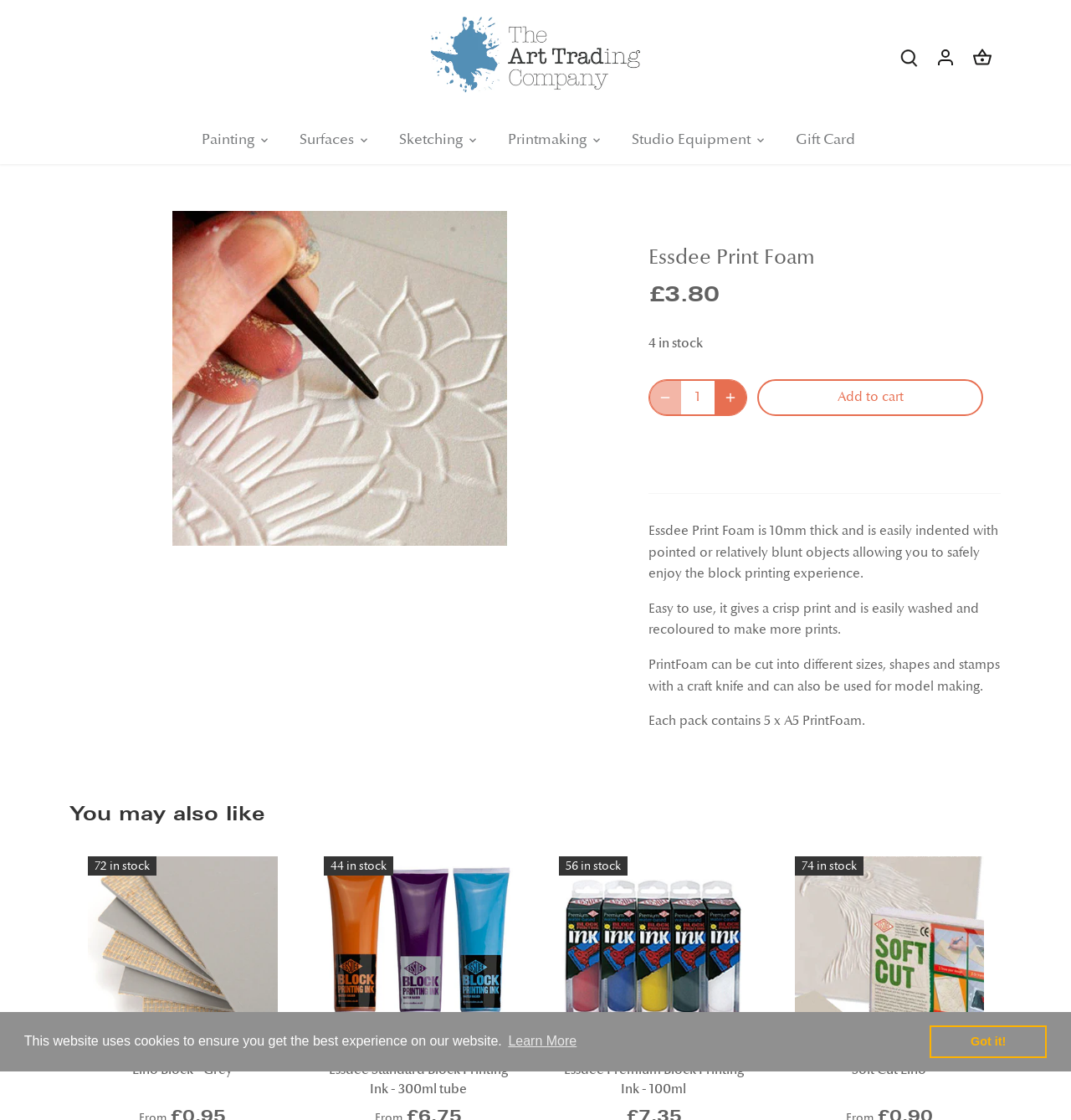How many items are in stock for Essdee Print Foam?
Look at the image and provide a detailed response to the question.

The number of items in stock for Essdee Print Foam can be found in the product description section, where it is stated as '4 in stock'.